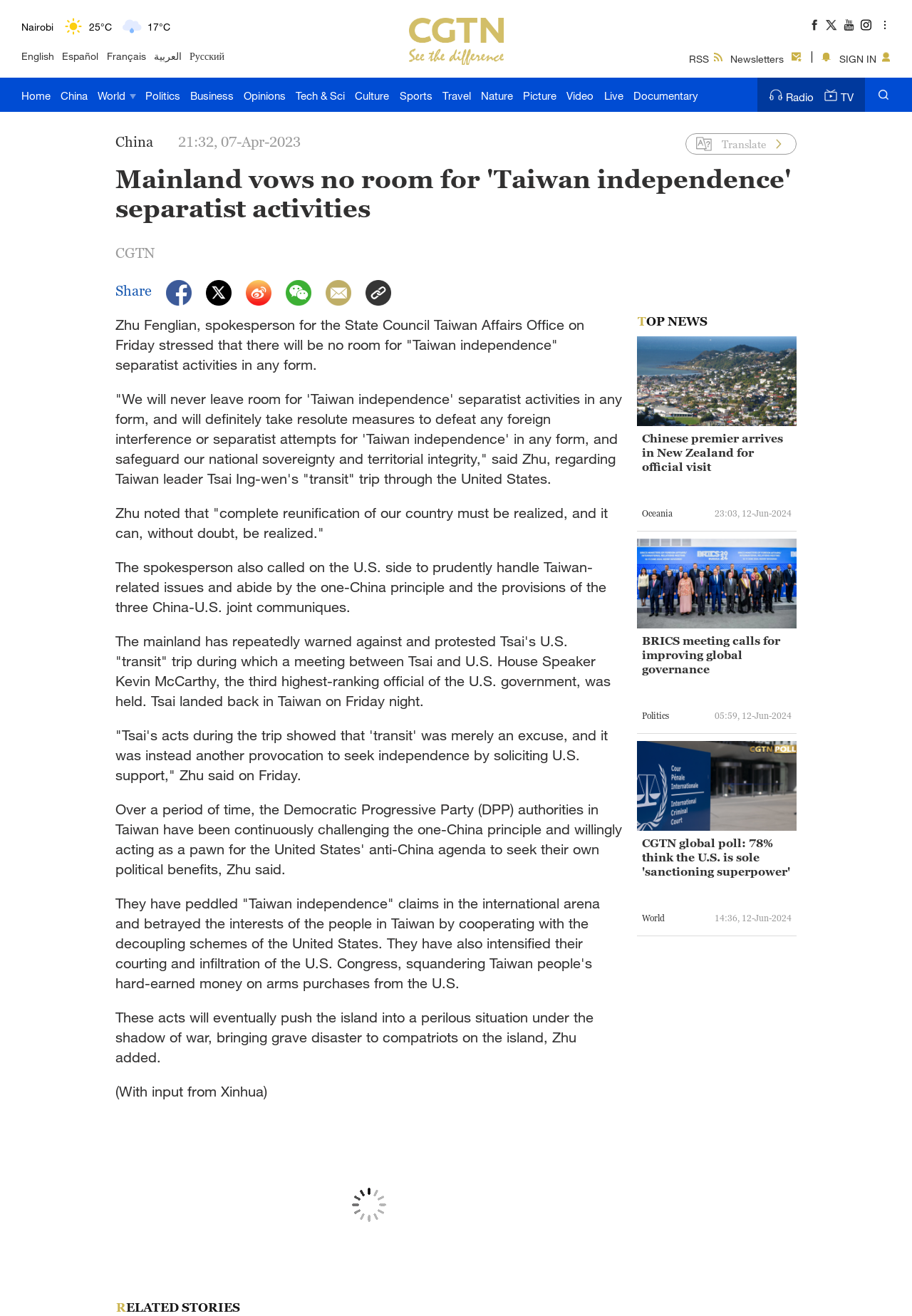Specify the bounding box coordinates of the element's area that should be clicked to execute the given instruction: "Sign in to the website". The coordinates should be four float numbers between 0 and 1, i.e., [left, top, right, bottom].

[0.92, 0.04, 0.961, 0.049]